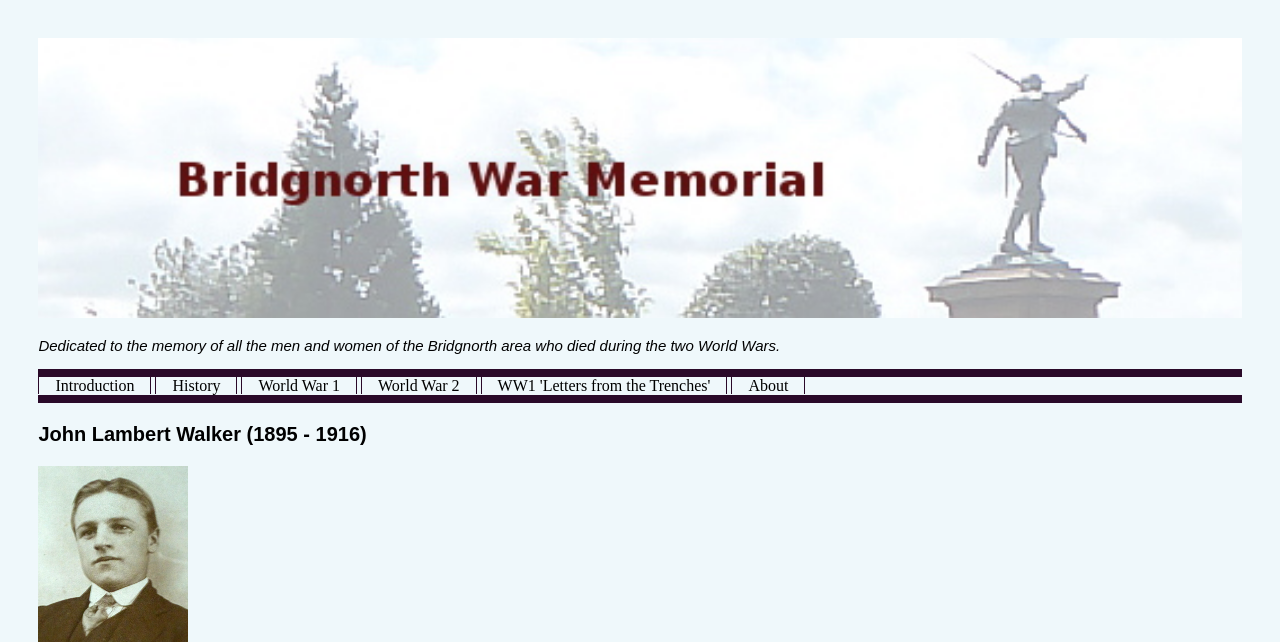What is the theme of the 'Letters from the Trenches' section?
Deliver a detailed and extensive answer to the question.

The link 'WW1 'Letters from the Trenches'' suggests that the theme of this section is related to World War I, and specifically, letters written from the trenches during that war.